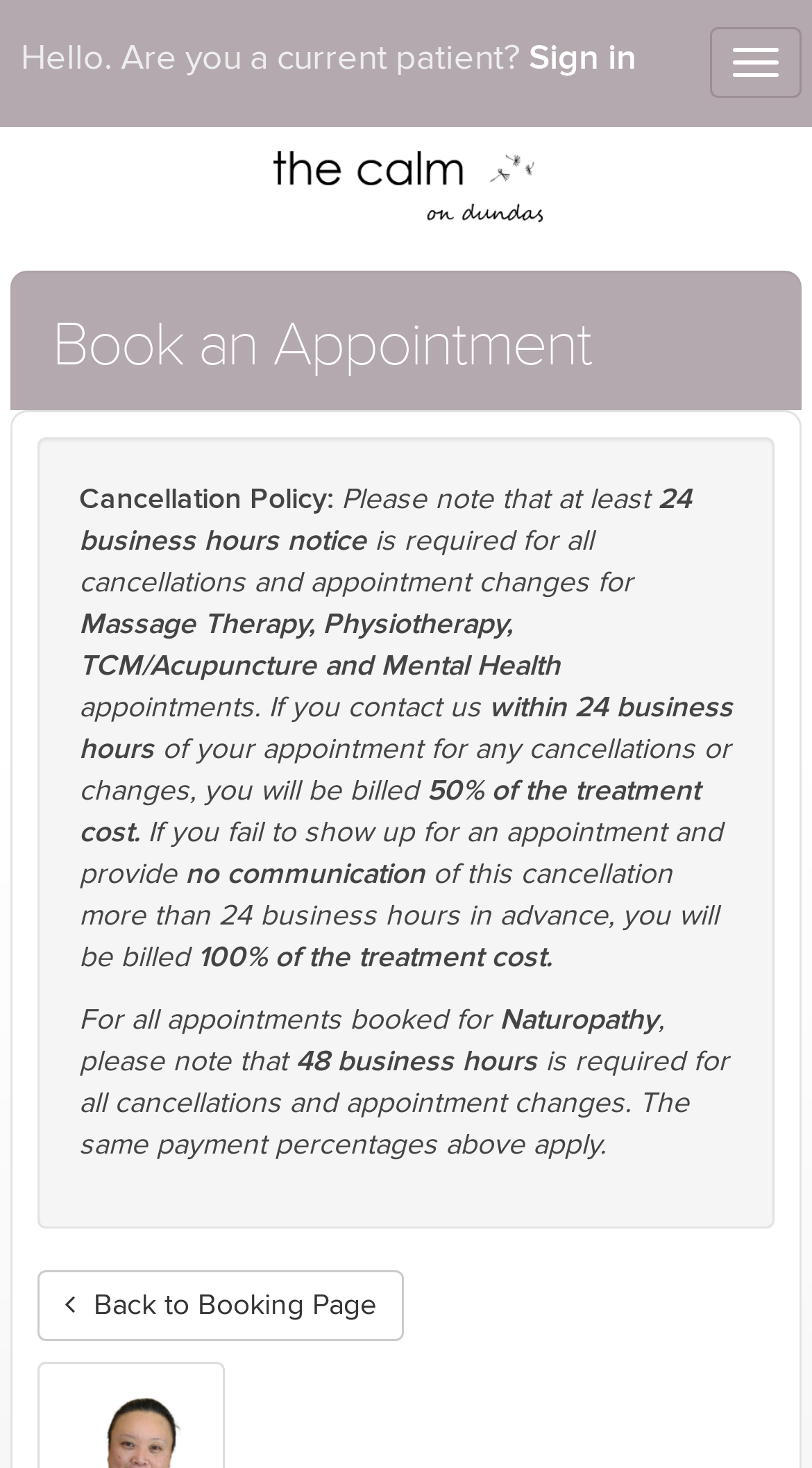Identify the bounding box coordinates for the UI element that matches this description: "Back to Booking Page".

[0.046, 0.865, 0.497, 0.913]